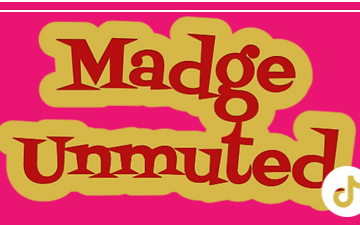Give an in-depth description of the image.

The image features vibrant text that reads "Madge Unmuted," set against a bright pink background. The typography is playful, with a mix of bold, yellow letters and a contrasting red outline that adds depth and character. Accompanying the text is a distinctive icon, reminiscent of social media platforms, likely indicating a digital presence associated with "Madge." This imagery evokes a sense of fun and engagement, suggesting that the content is aimed at a lively audience interested in personal expression and storytelling. The overall design captures attention and conveys a spirited theme, inviting viewers into the world of "Madge."